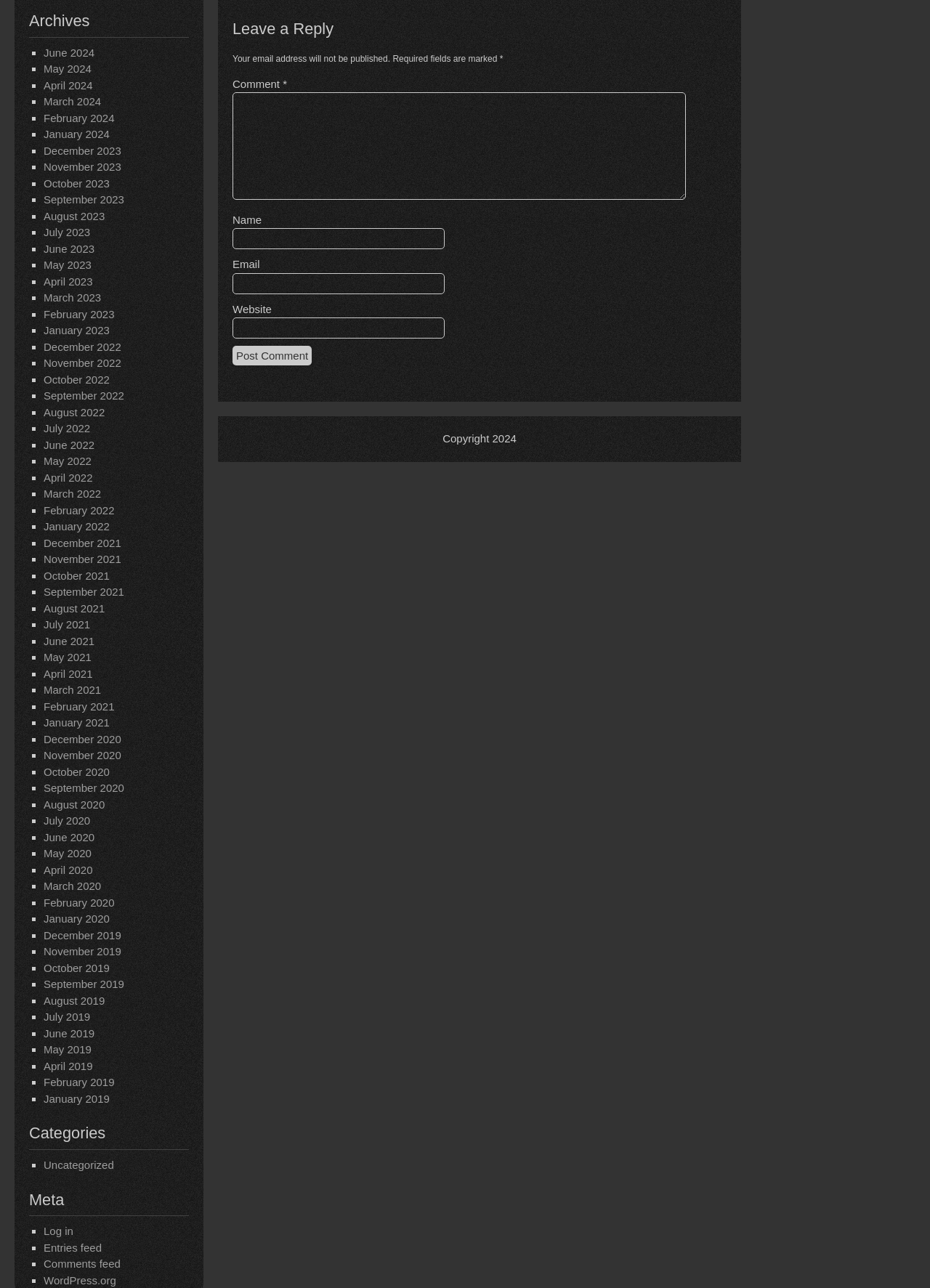What is the title of the archives?
Analyze the image and deliver a detailed answer to the question.

The title of the archives is 'Archives' which is indicated by the heading element at the top of the webpage with a bounding box coordinate of [0.031, 0.007, 0.203, 0.029].